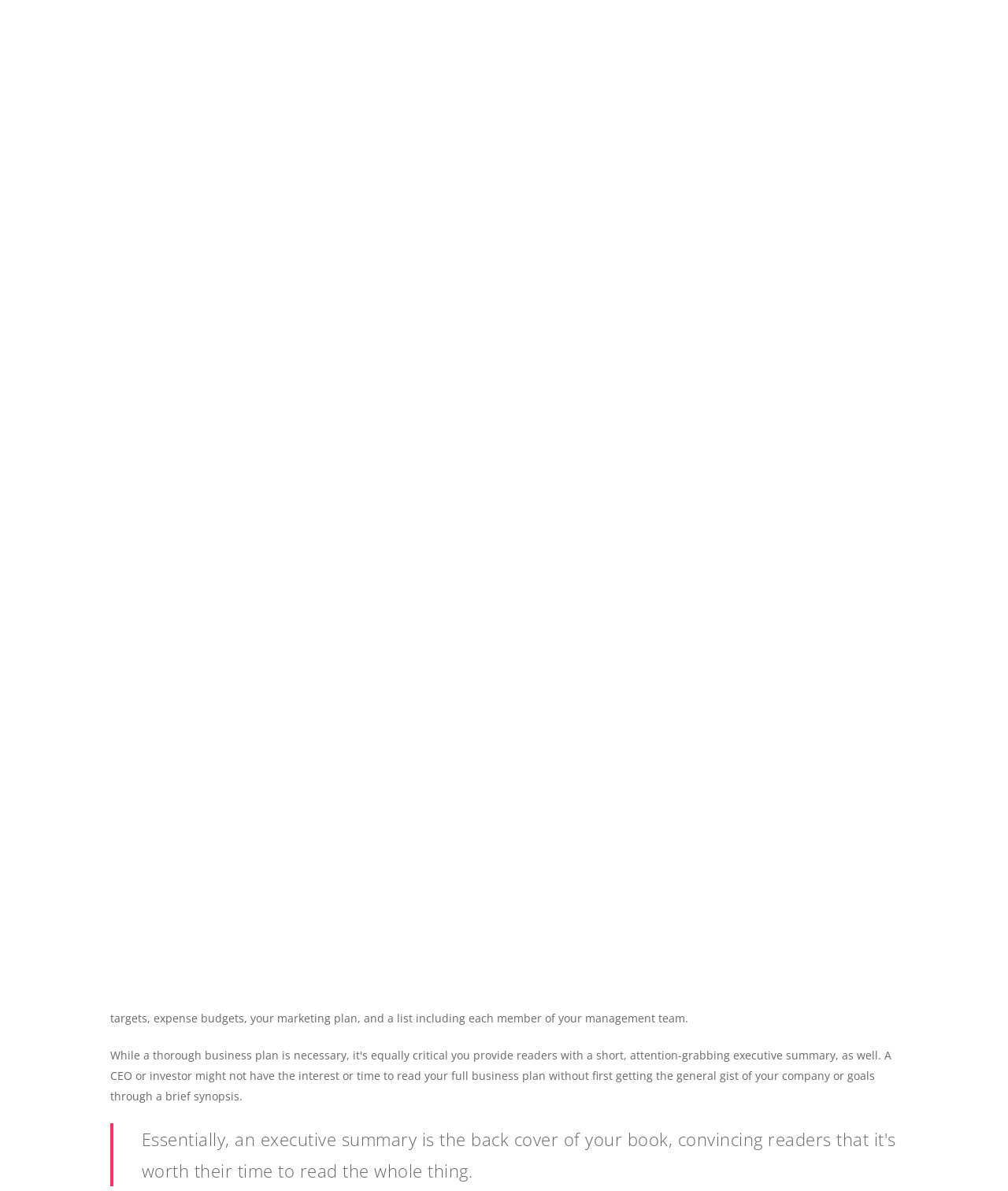Show me the bounding box coordinates of the clickable region to achieve the task as per the instruction: "Navigate to the Home page".

[0.337, 0.019, 0.381, 0.033]